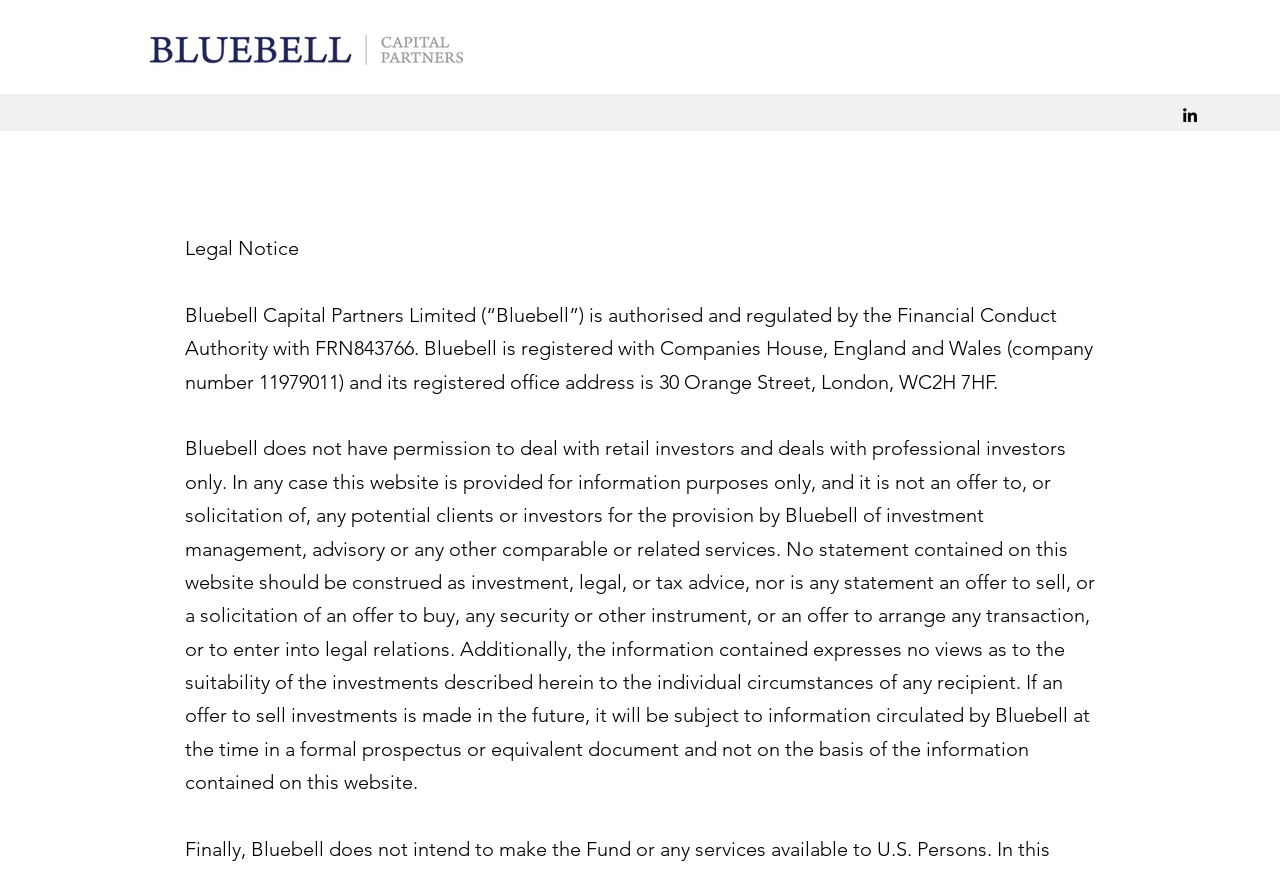What is the name of the company?
From the image, respond with a single word or phrase.

Bluebell Capital Partners